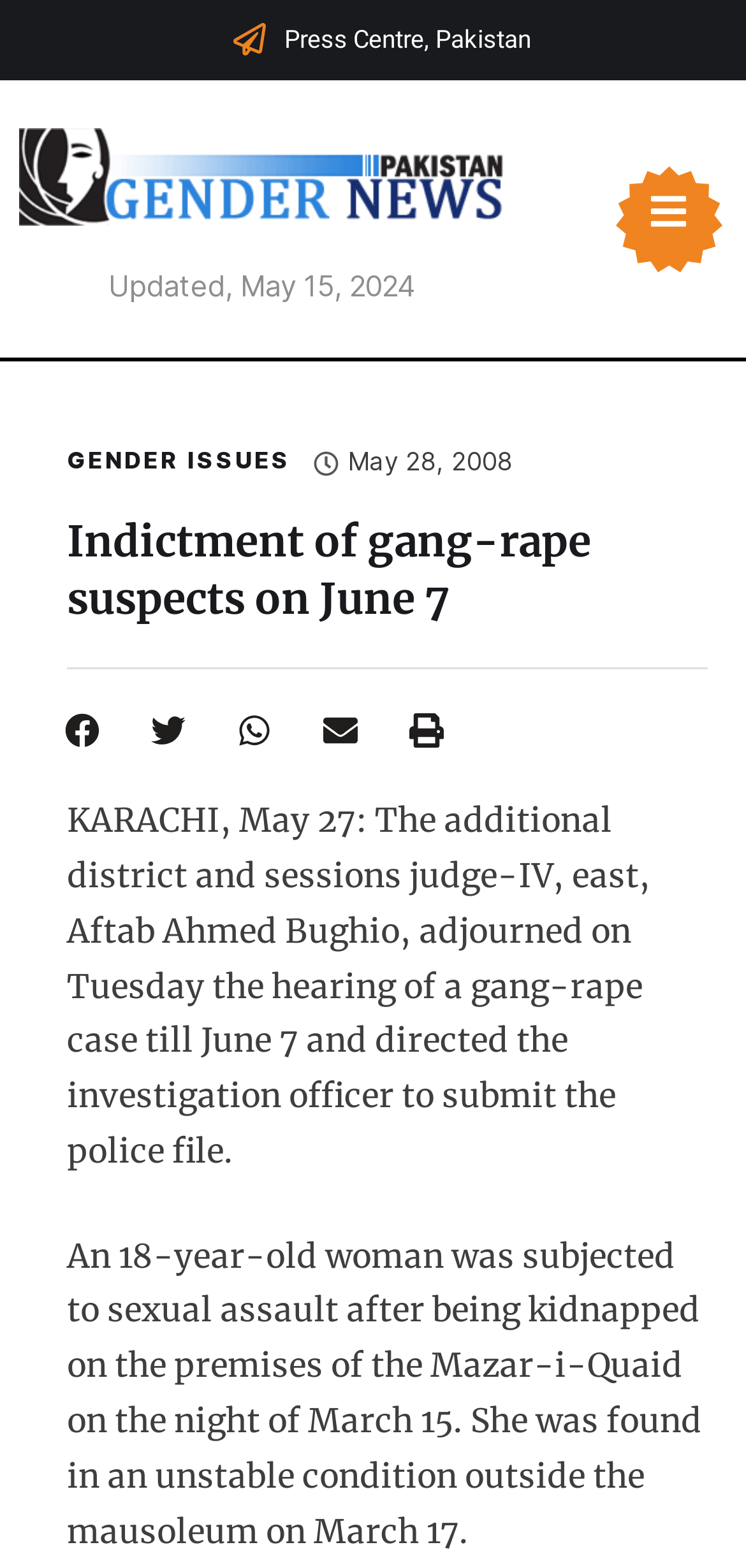How old is the woman who was subjected to sexual assault?
Give a one-word or short-phrase answer derived from the screenshot.

18